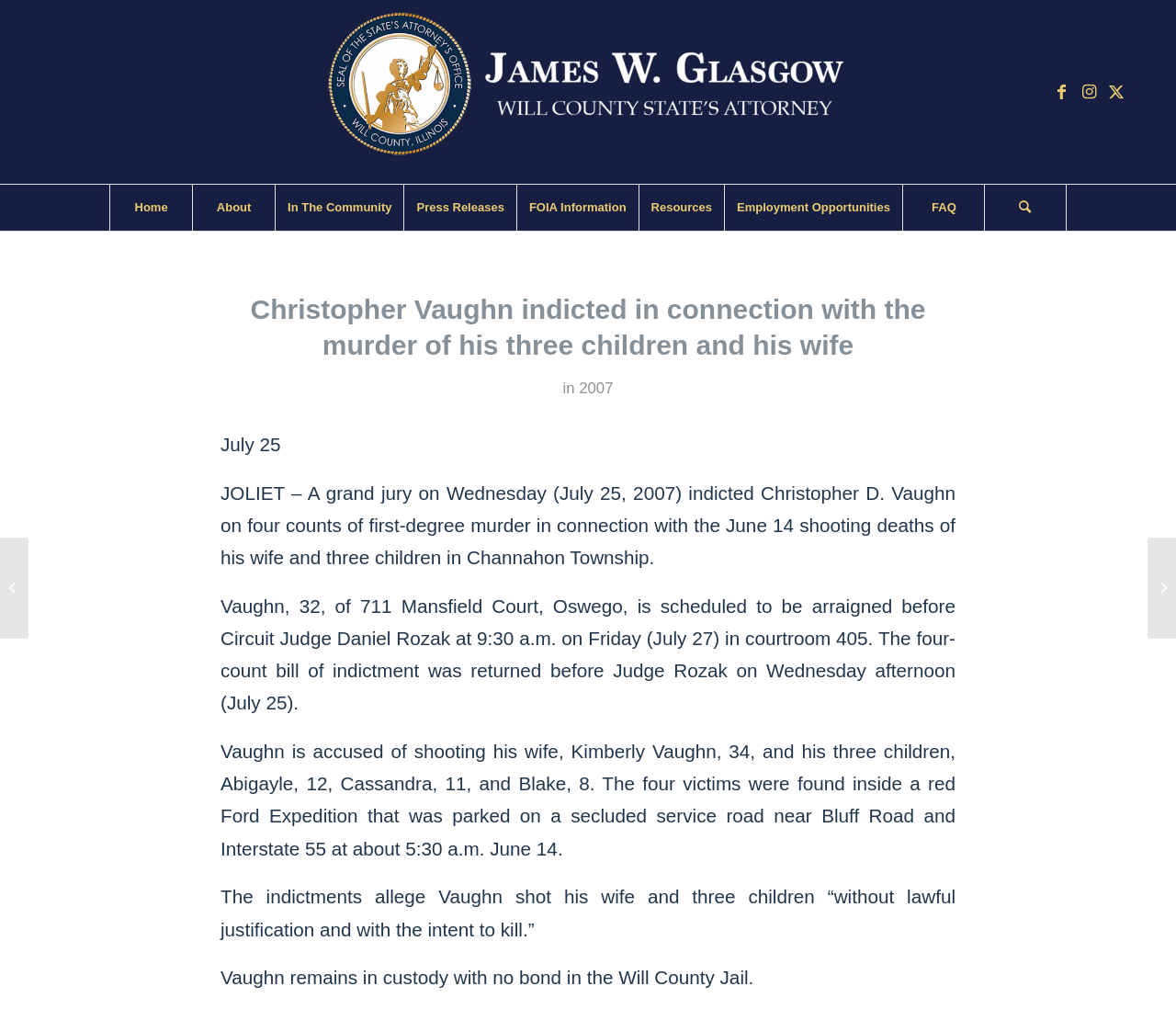Determine the bounding box of the UI component based on this description: "In The Community". The bounding box coordinates should be four float values between 0 and 1, i.e., [left, top, right, bottom].

[0.234, 0.183, 0.343, 0.229]